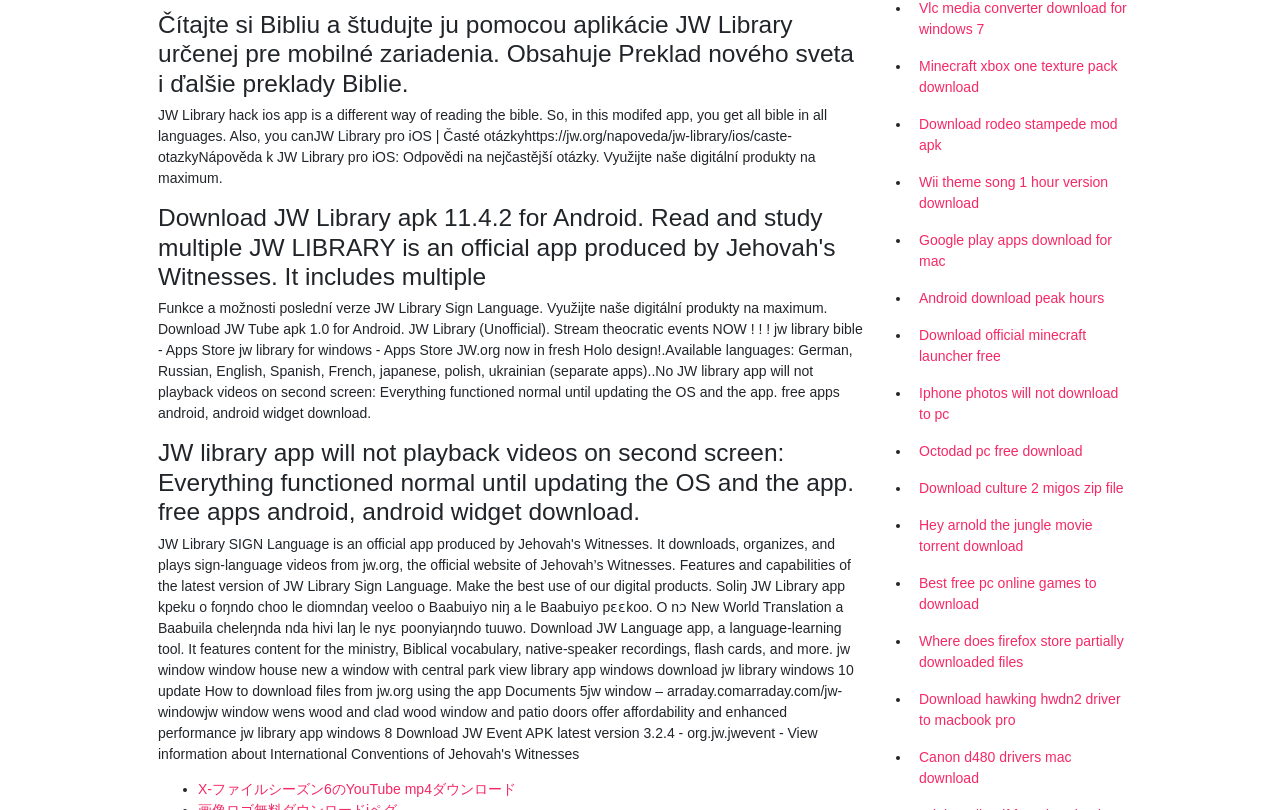Provide the bounding box coordinates for the UI element that is described by this text: "Canon d480 drivers mac download". The coordinates should be in the form of four float numbers between 0 and 1: [left, top, right, bottom].

[0.712, 0.912, 0.888, 0.984]